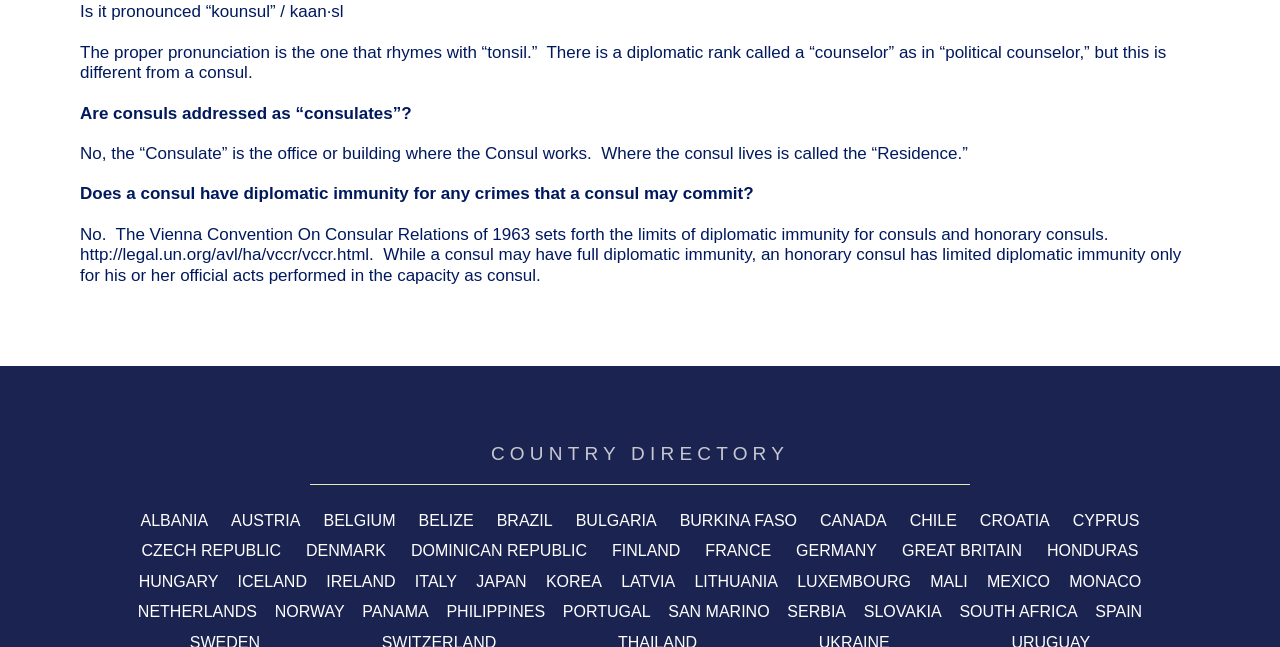Please locate the bounding box coordinates of the element that needs to be clicked to achieve the following instruction: "Click on the link to Albania". The coordinates should be four float numbers between 0 and 1, i.e., [left, top, right, bottom].

[0.101, 0.782, 0.172, 0.829]